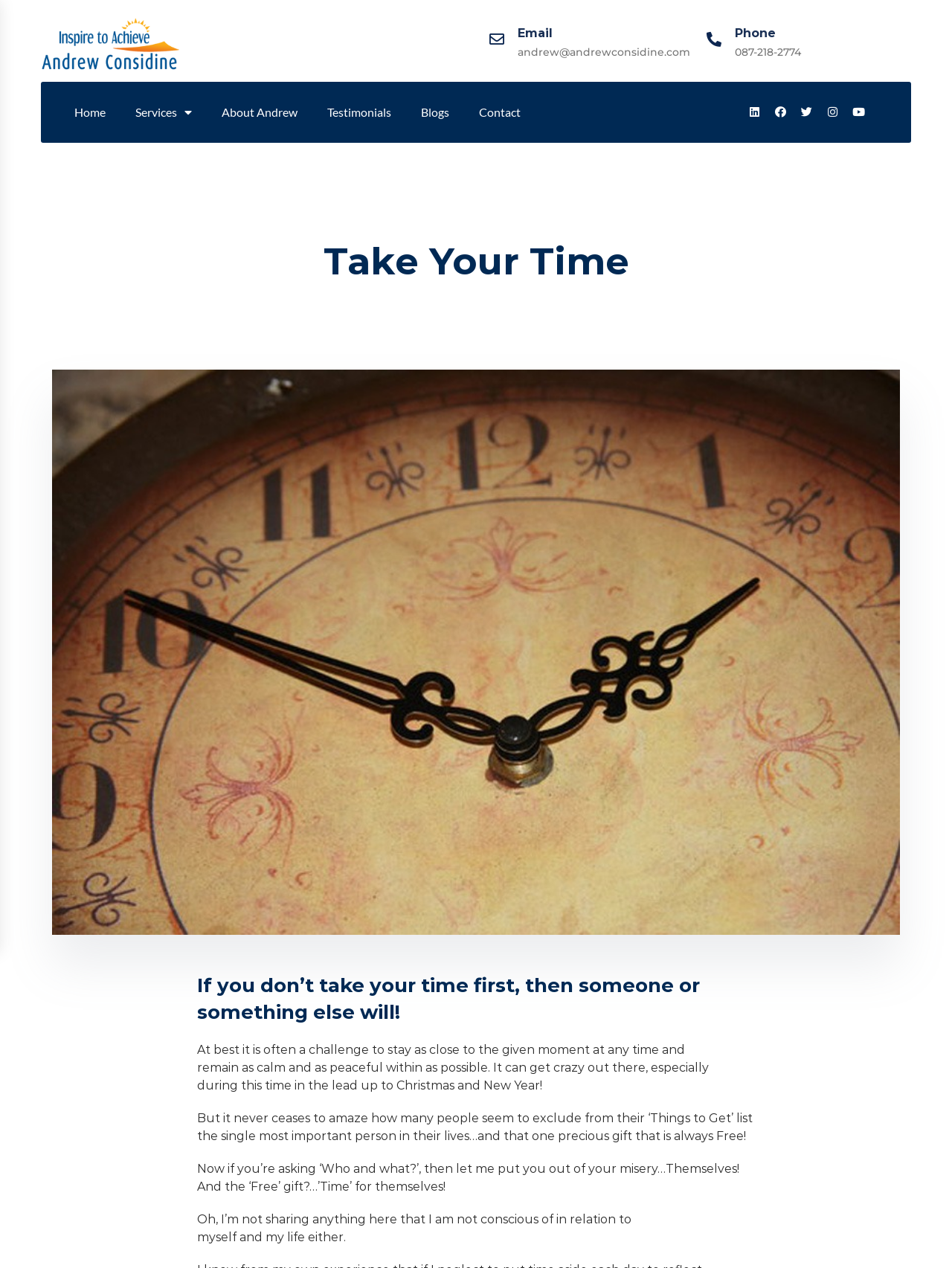Identify the bounding box coordinates of the region that should be clicked to execute the following instruction: "Click the 'Services' link".

[0.127, 0.075, 0.217, 0.102]